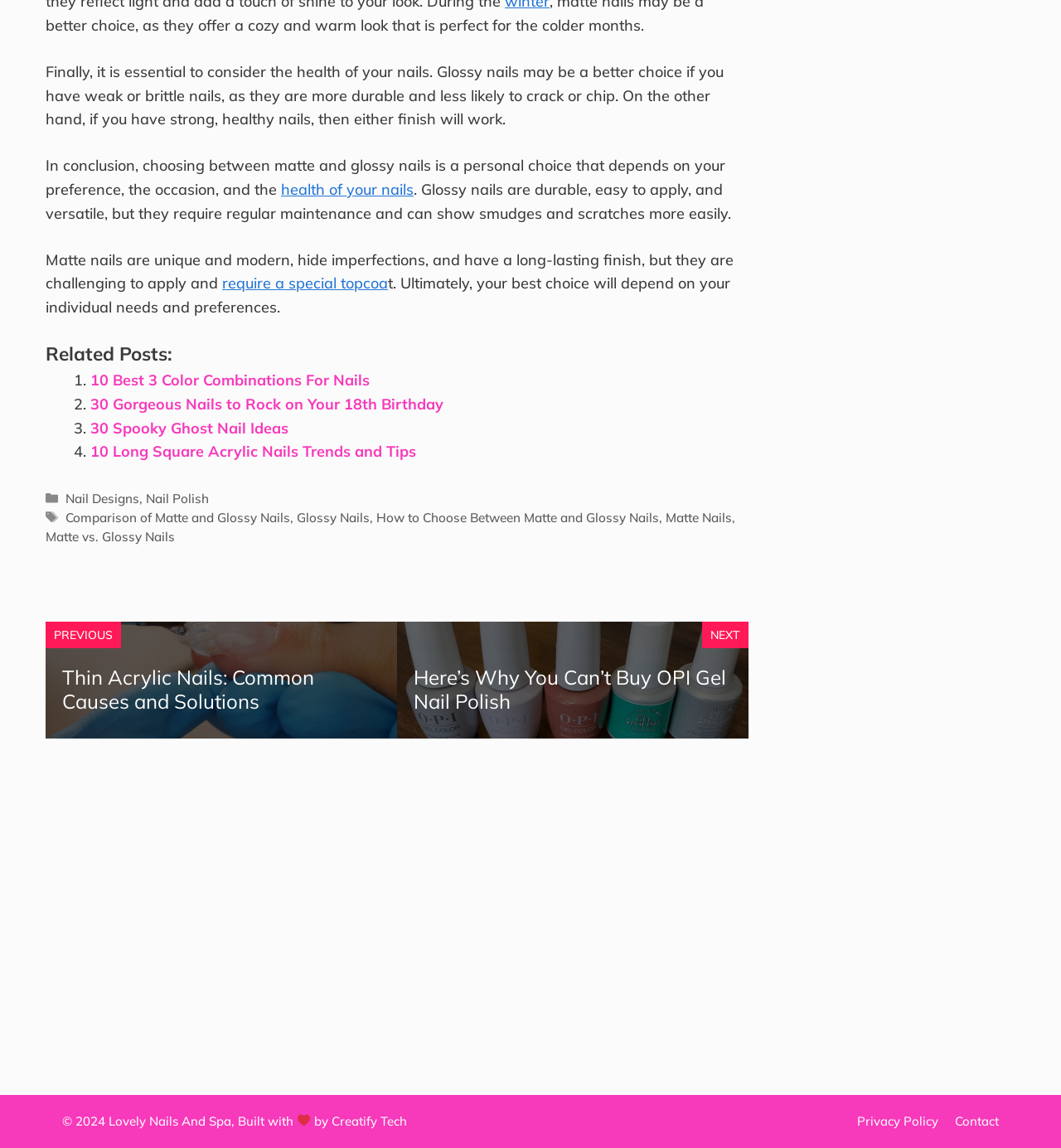What is the title of the related post?
Please provide a detailed and comprehensive answer to the question.

The webpage lists several related posts, and the first one is titled '10 Best 3 Color Combinations For Nails'. This is evident from the link text and the context of the webpage.